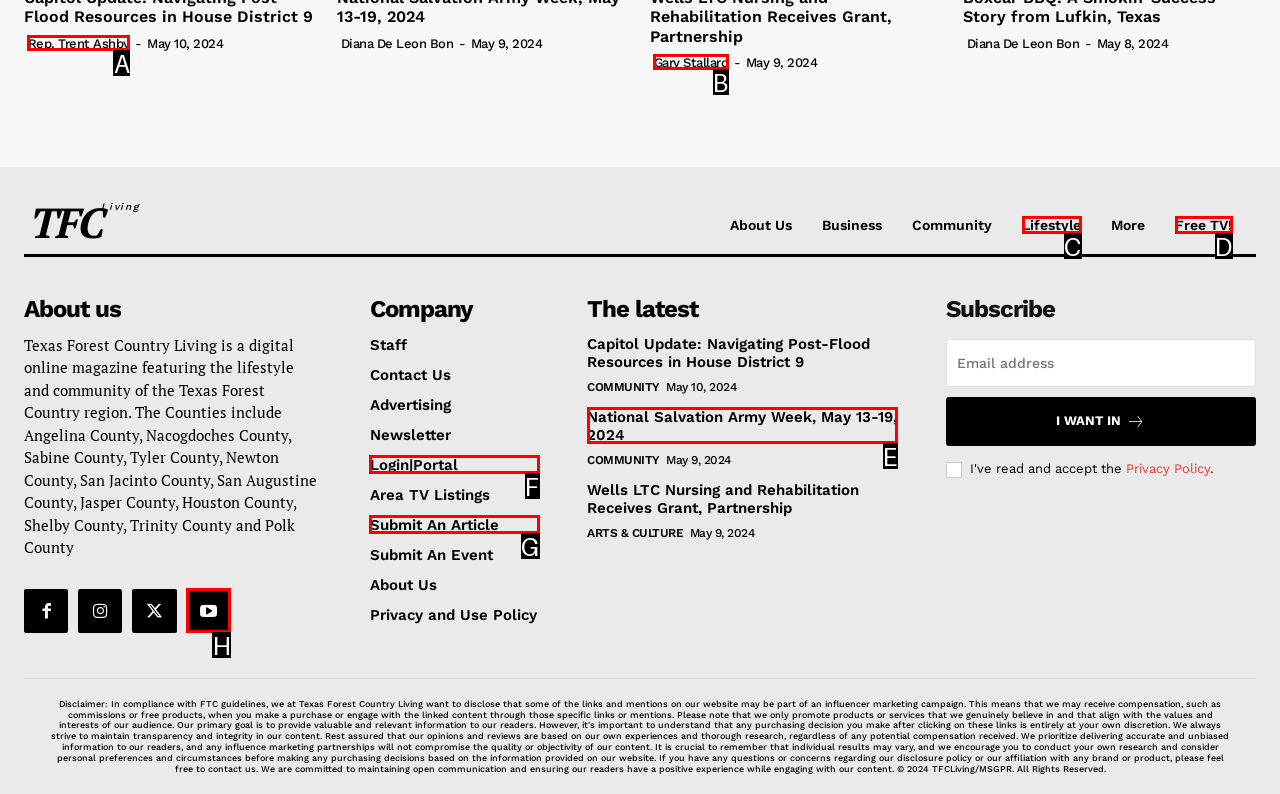Using the element description: Login|Portal, select the HTML element that matches best. Answer with the letter of your choice.

F